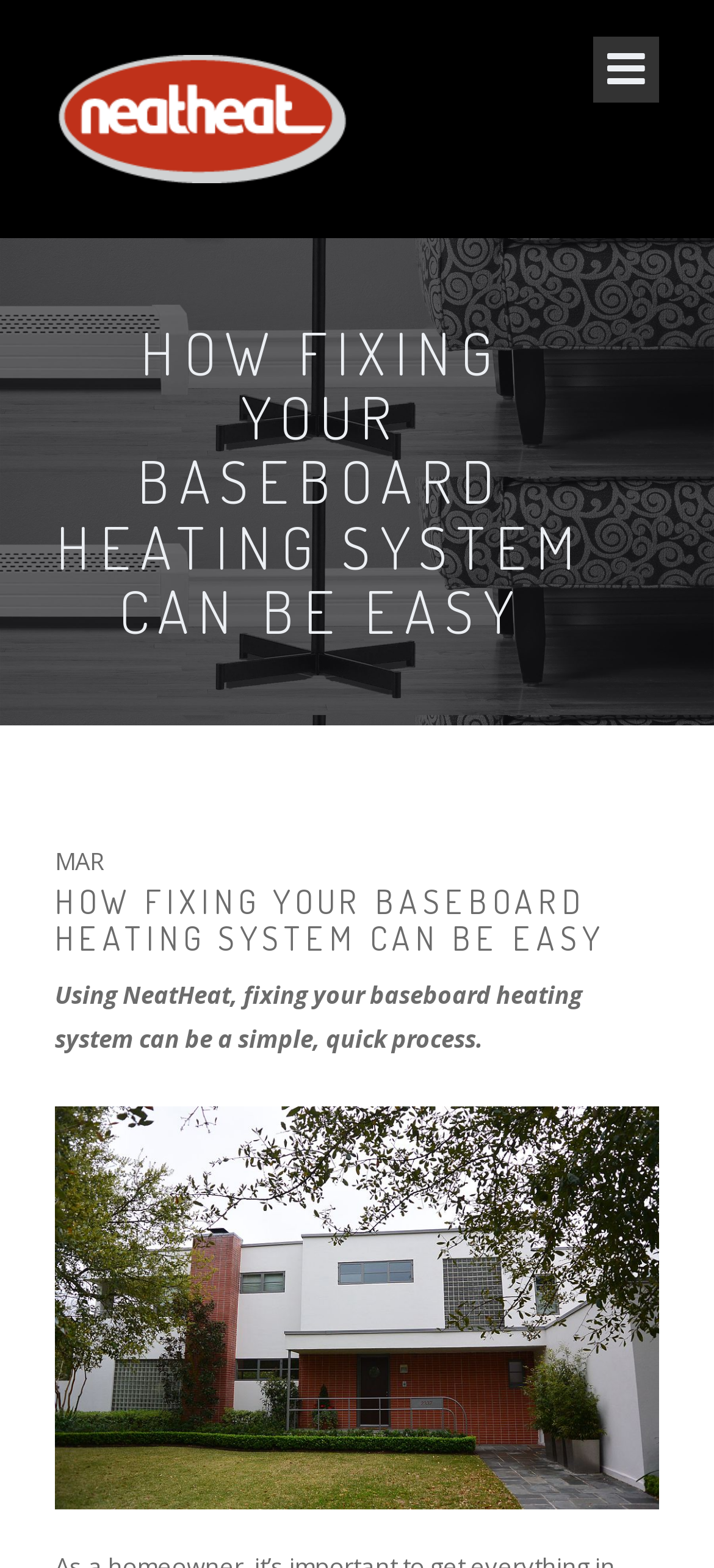What is the shape of the icon on the bottom right?
Refer to the image and provide a concise answer in one word or phrase.

Square